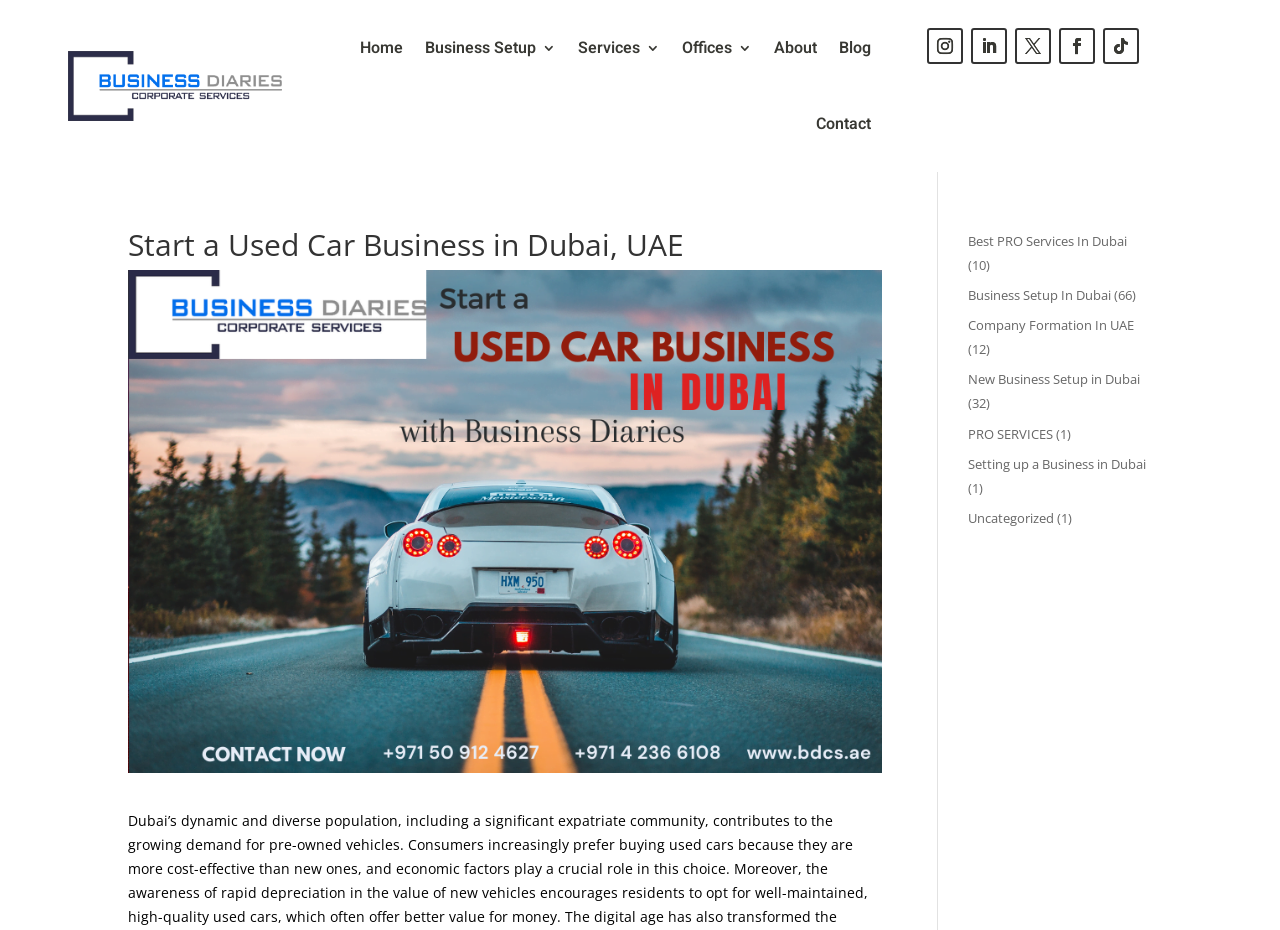Determine the bounding box coordinates for the area that needs to be clicked to fulfill this task: "Explore Company Formation In UAE". The coordinates must be given as four float numbers between 0 and 1, i.e., [left, top, right, bottom].

[0.756, 0.34, 0.886, 0.36]